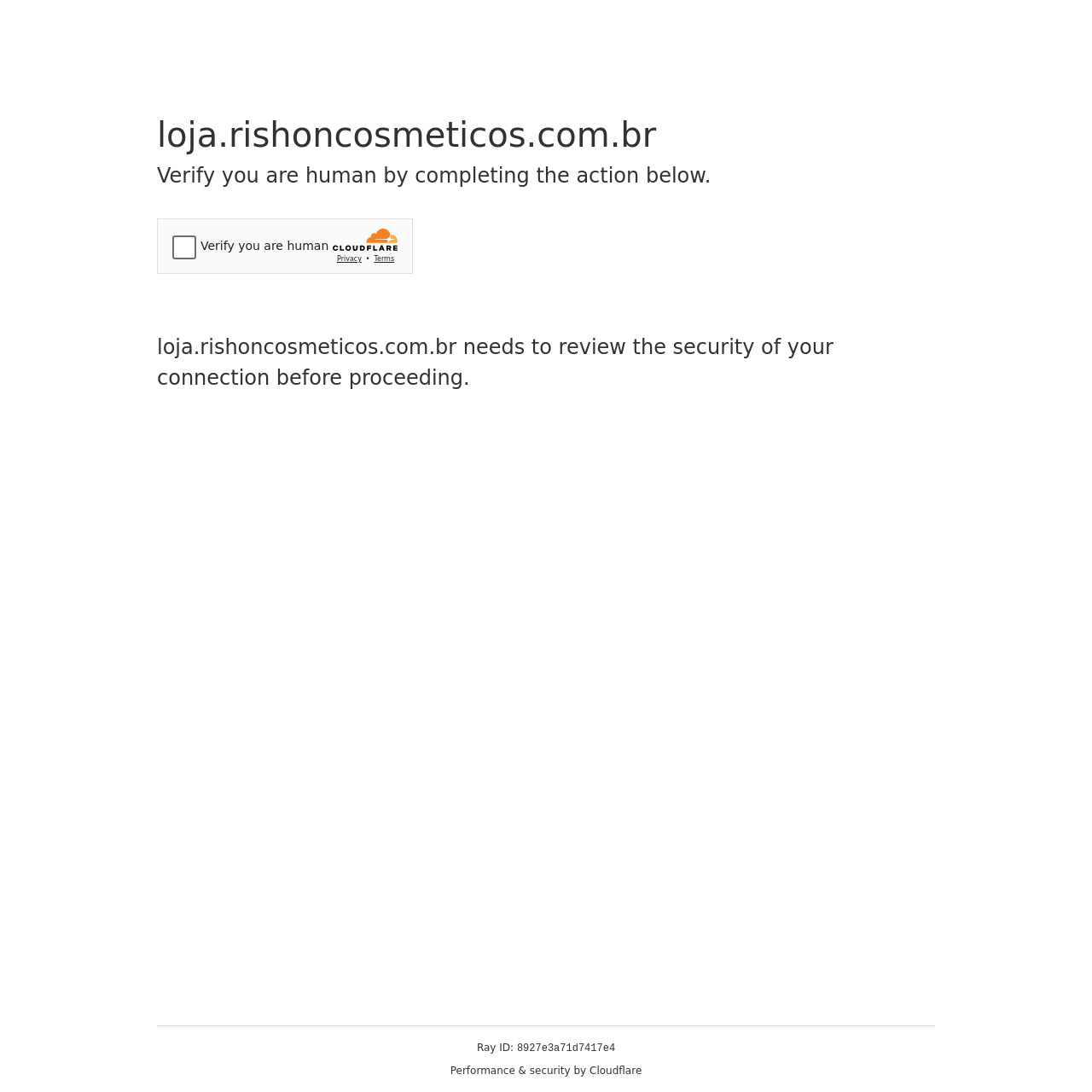What is providing performance and security?
Using the details from the image, give an elaborate explanation to answer the question.

Cloudflare is providing performance and security to the website, as indicated by the text 'Performance & security by Cloudflare' at the bottom of the webpage